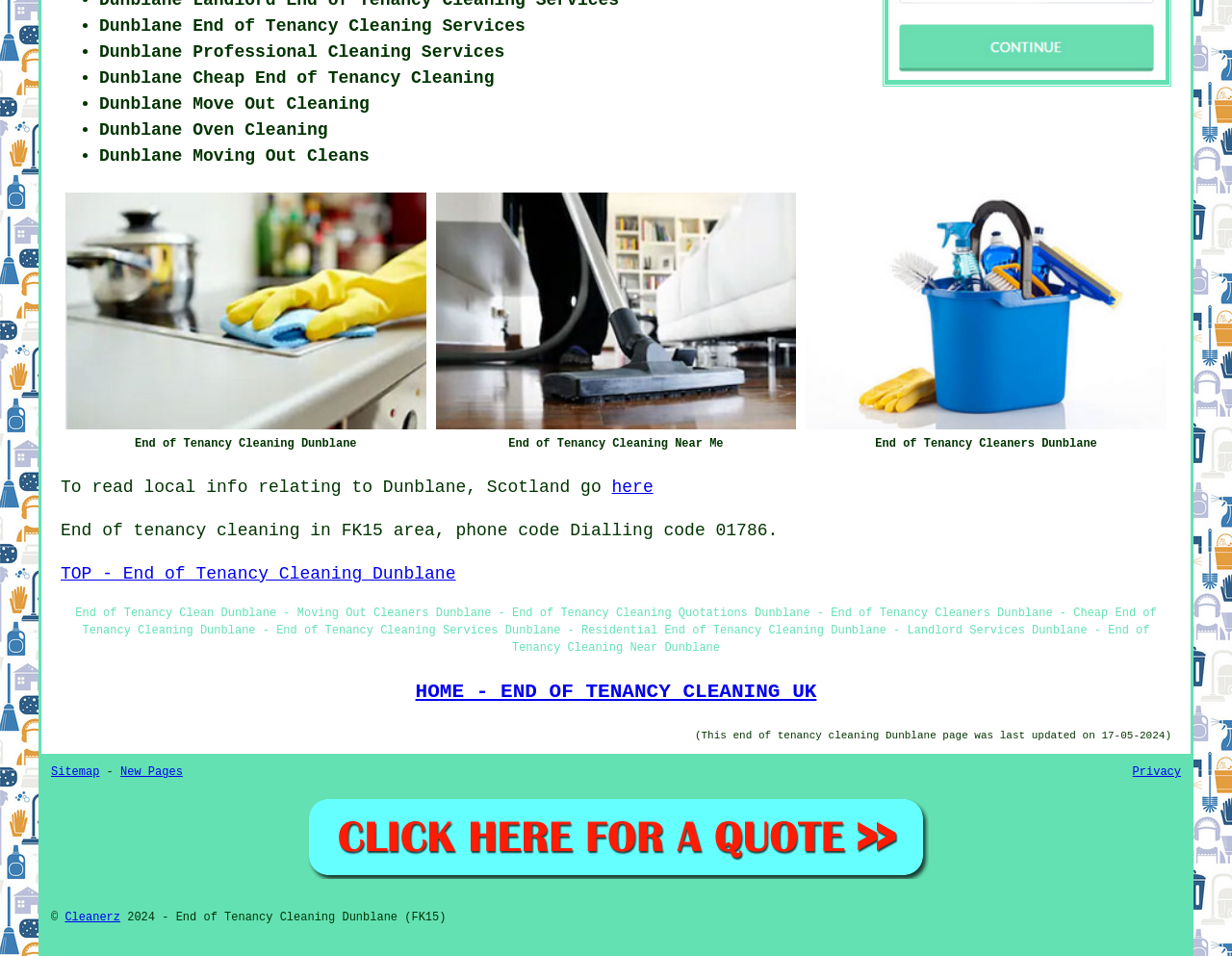Answer the question in one word or a short phrase:
What is the copyright year of the webpage?

2024